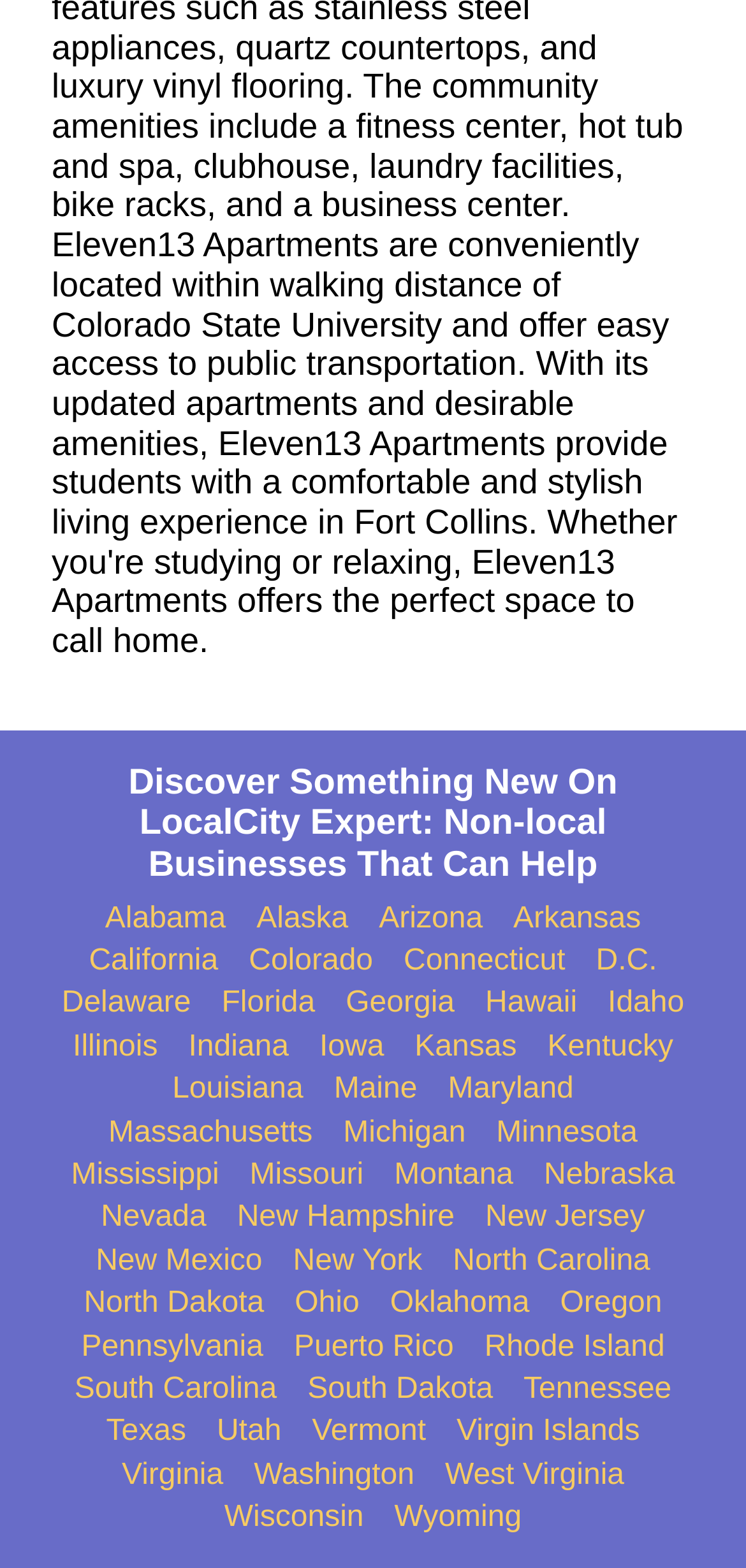Using the provided description Puerto Rico, find the bounding box coordinates for the UI element. Provide the coordinates in (top-left x, top-left y, bottom-right x, bottom-right y) format, ensuring all values are between 0 and 1.

[0.394, 0.848, 0.608, 0.871]